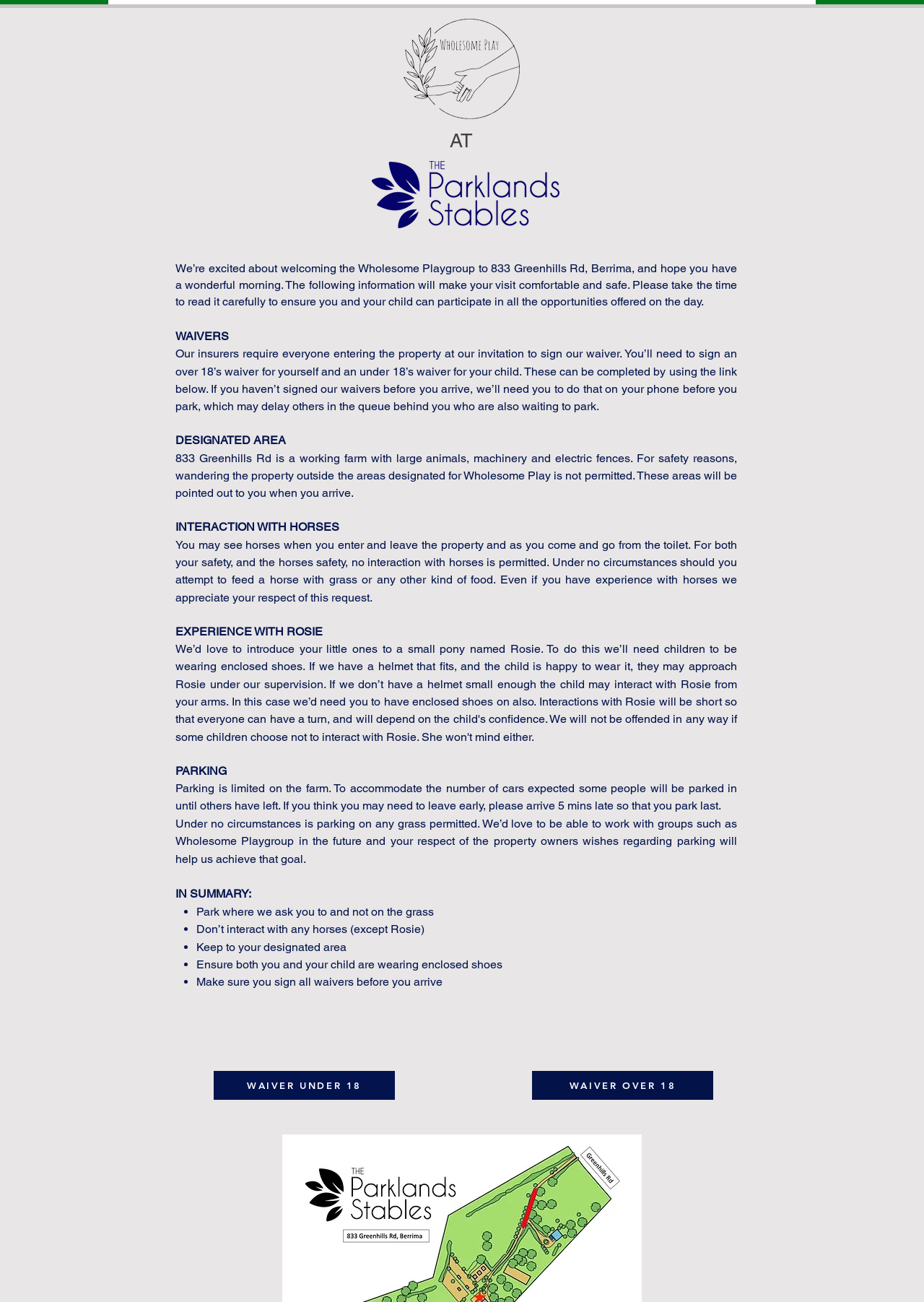Detail the various sections and features of the webpage.

The webpage appears to be an informational page for the Wholesome Playgroup at Parklands Stables. At the top of the page, there is a logo image, followed by a brief introduction to the playgroup and its location at 833 Greenhills Rd, Berrima.

Below the introduction, there are several sections of text that provide important information for visitors. The first section is about waivers, which are required for everyone entering the property. There are two types of waivers: one for over 18s and one for under 18s, and links to complete these waivers are provided at the bottom of the page.

The next section is about designated areas on the property, which are marked out for safety reasons. Visitors are not permitted to wander outside of these areas. There is also a section about interaction with horses, which is not permitted for safety reasons.

Further down the page, there is information about parking, which is limited on the farm. Visitors are asked to park in designated areas and not on the grass. There is also a section about experiencing Rosie, which appears to be a horse-related activity.

The final section is a summary of the key points, presented in a bulleted list. The list includes reminders to park in designated areas, not to interact with horses, to keep to designated areas, to wear enclosed shoes, and to sign all waivers before arriving.

Throughout the page, there are several static text elements and links, which provide additional information and resources for visitors. Overall, the page appears to be well-organized and easy to navigate, with clear headings and concise text.